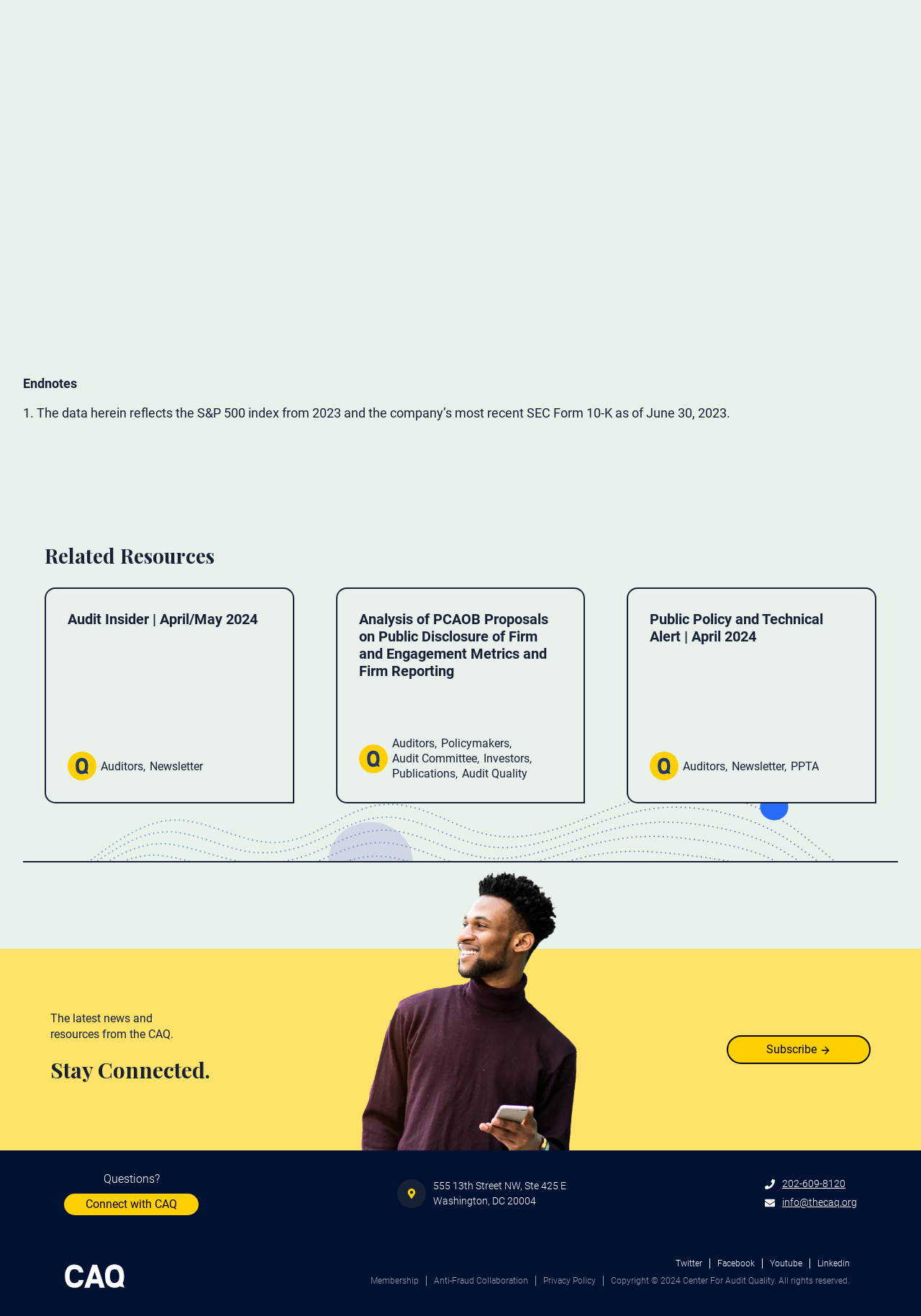How many links are under 'Related Resources'?
Answer the question with a single word or phrase by looking at the picture.

3